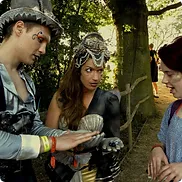Provide a thorough and detailed response to the question by examining the image: 
What is the participant's expression?

The participant displays a look of intrigue and interest, emphasizing a connection with the performers, and embodying the spirit of exploration that the event promotes, as she appears captivated by the unfolding moment.